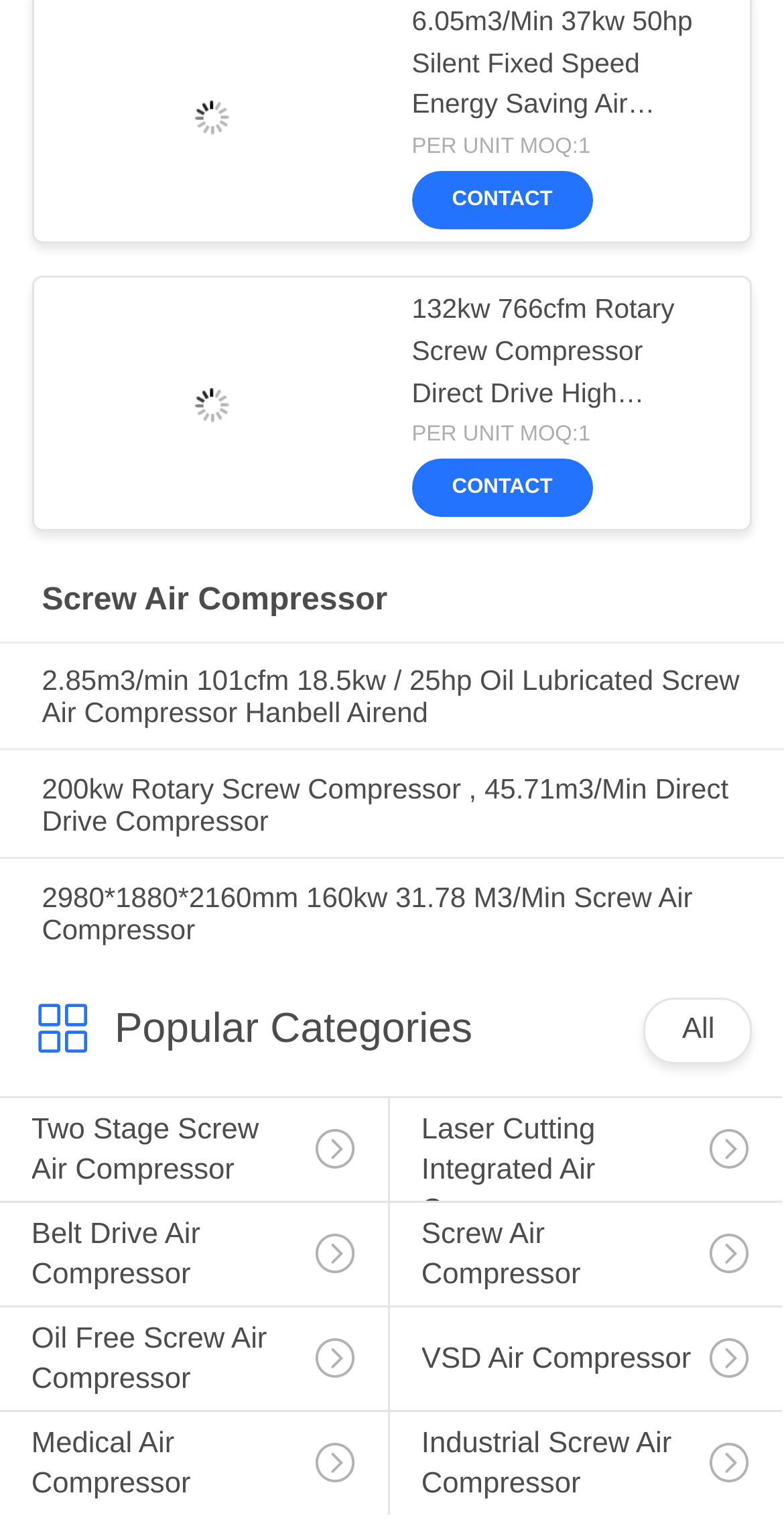Please identify the bounding box coordinates of the element that needs to be clicked to execute the following command: "Contact the seller". Provide the bounding box using four float numbers between 0 and 1, formatted as [left, top, right, bottom].

[0.576, 0.123, 0.705, 0.137]